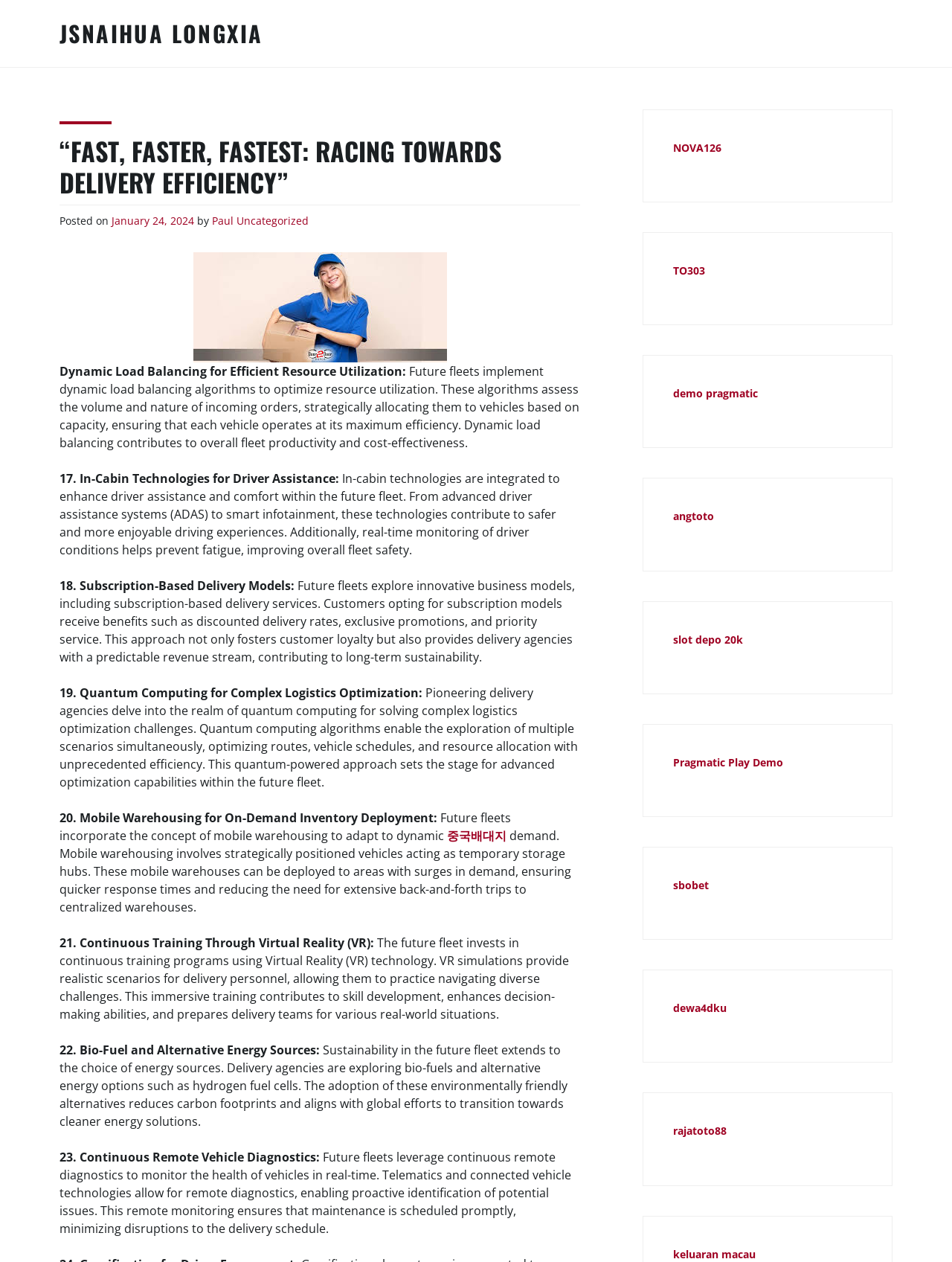Pinpoint the bounding box coordinates of the element to be clicked to execute the instruction: "Check the website of sbobet".

[0.707, 0.696, 0.745, 0.708]